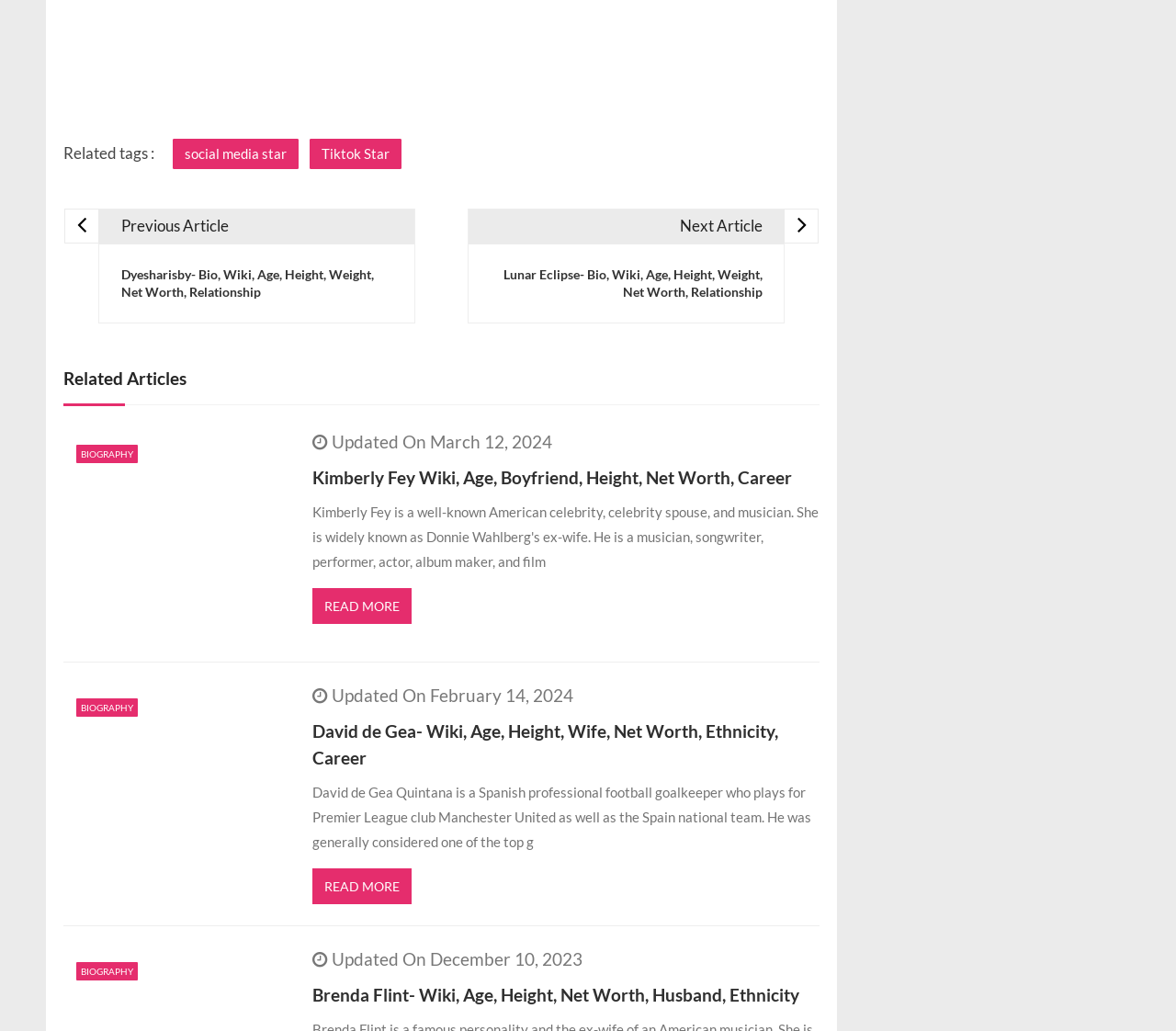Please find the bounding box coordinates of the element's region to be clicked to carry out this instruction: "View the biography of David de Gea".

[0.265, 0.697, 0.697, 0.748]